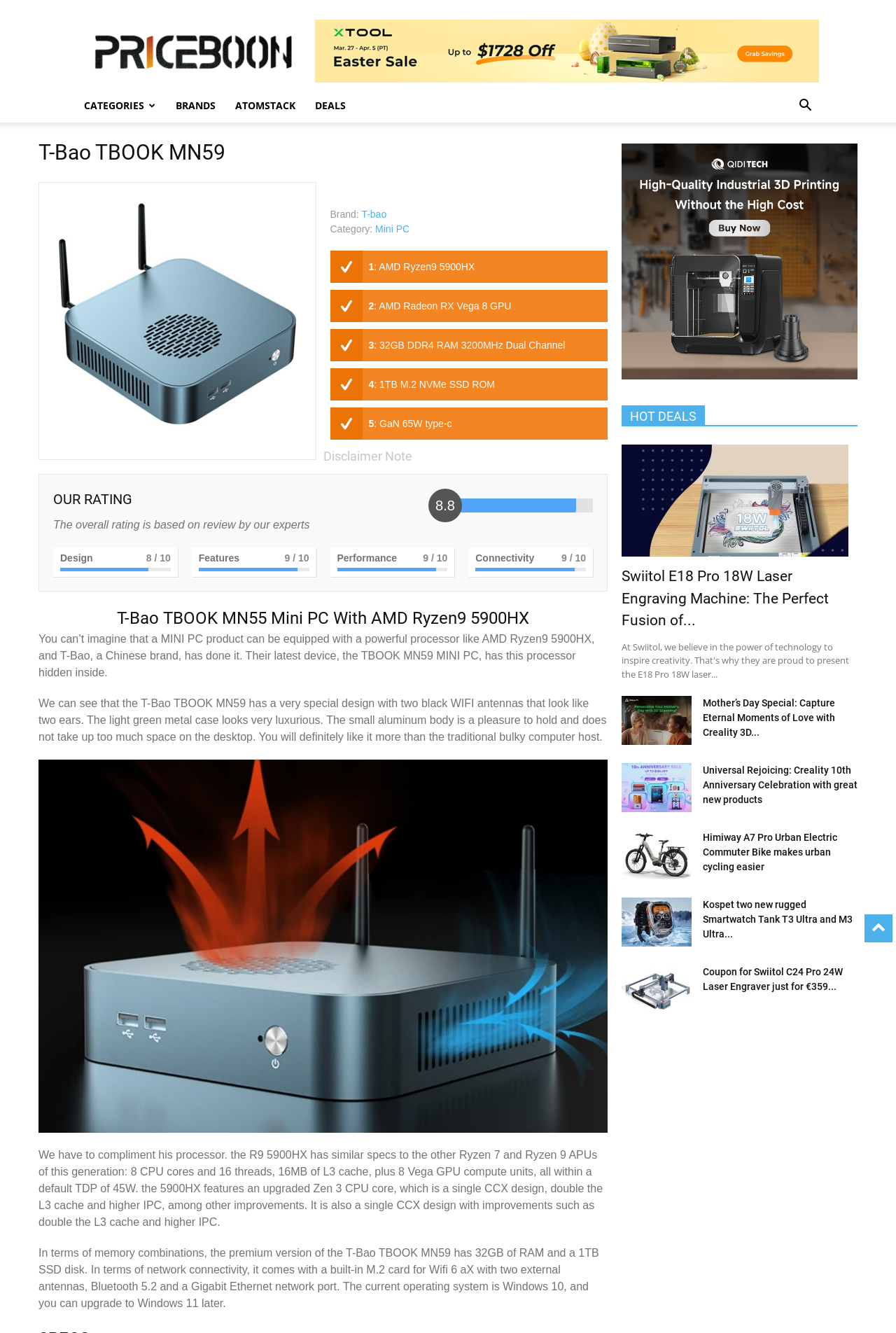Give a one-word or one-phrase response to the question: 
What is the processor of the T-Bao TBOOK MN59 mini PC?

AMD Ryzen9 5900HX